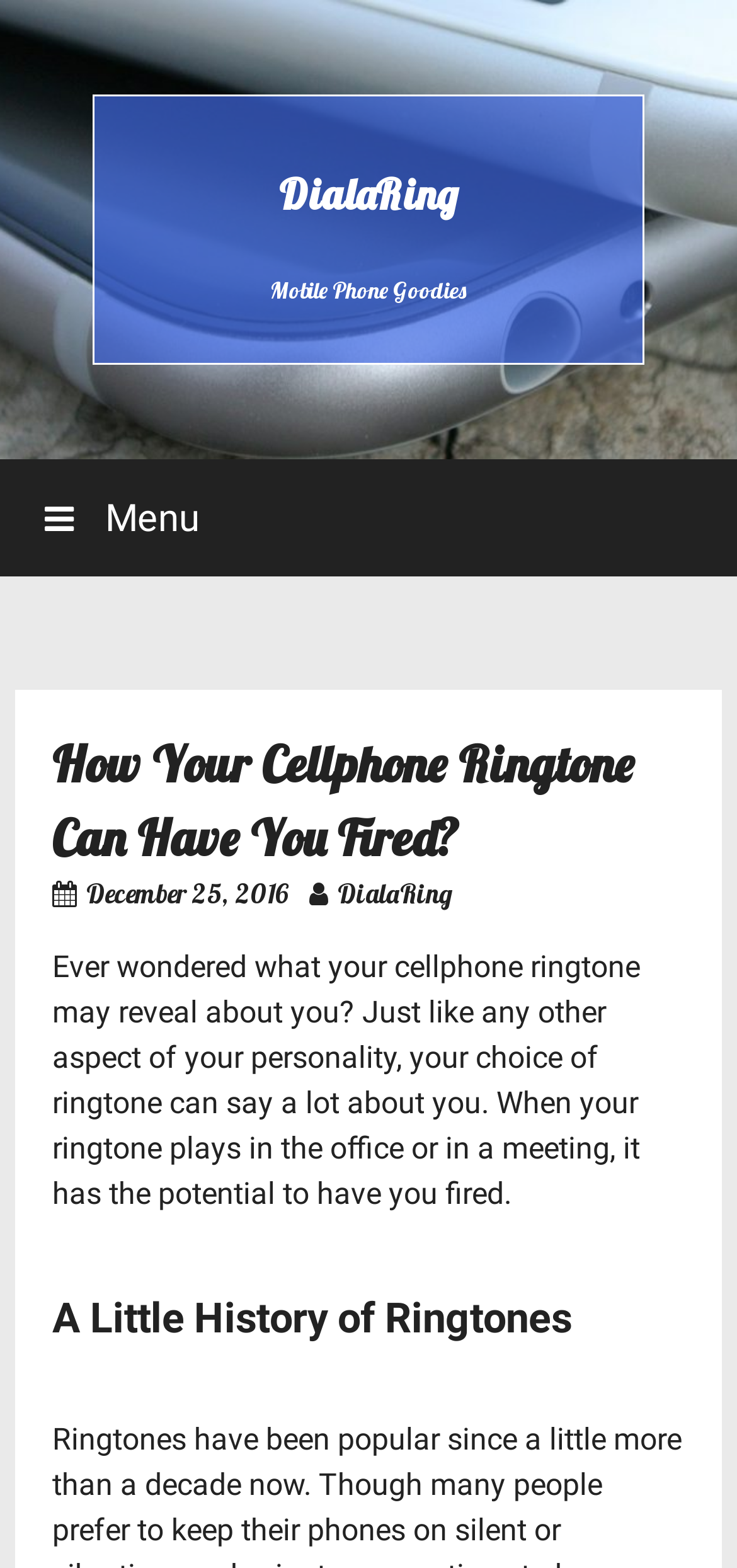Locate the UI element described by WMFP and provide its bounding box coordinates. Use the format (top-left x, top-left y, bottom-right x, bottom-right y) with all values as floating point numbers between 0 and 1.

None